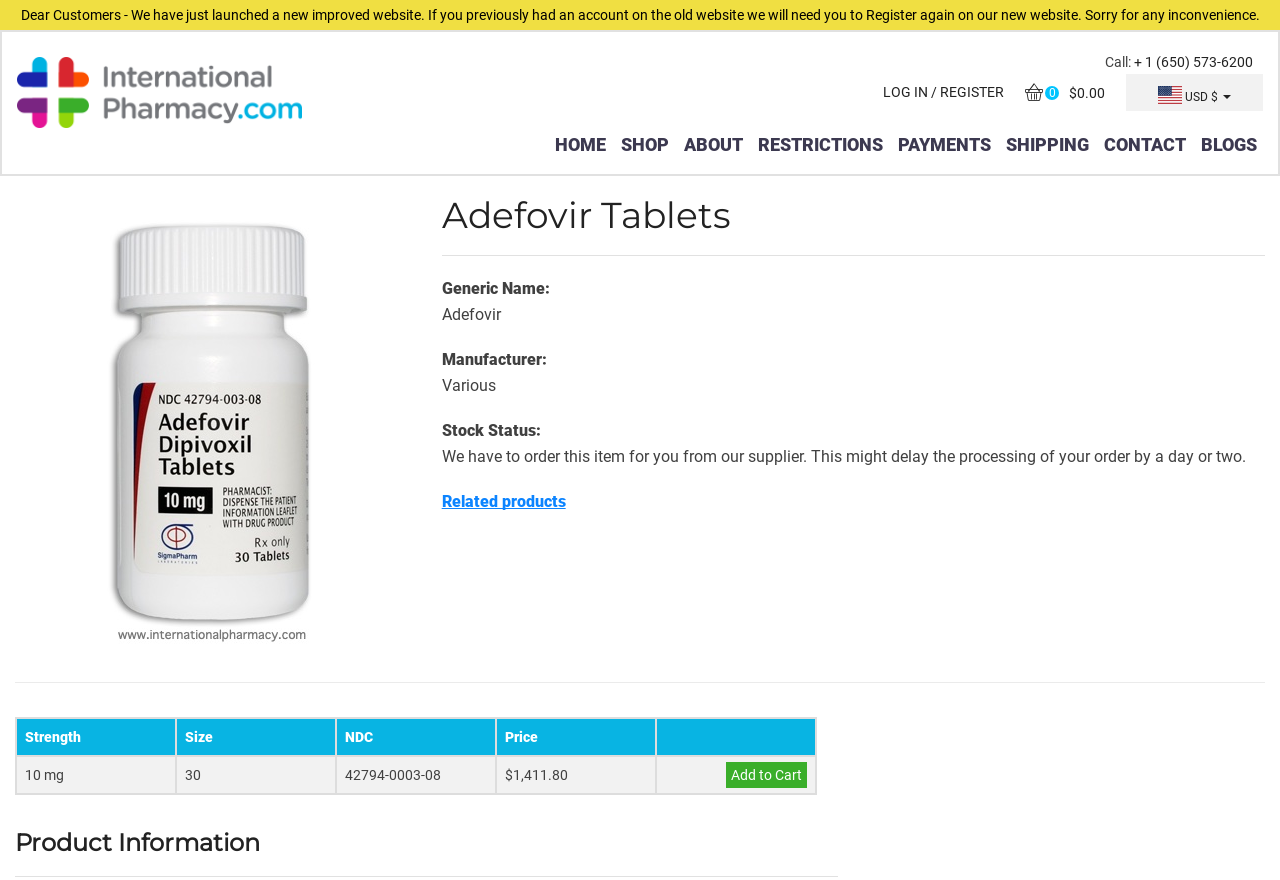Please identify the coordinates of the bounding box for the clickable region that will accomplish this instruction: "View related products".

[0.345, 0.559, 0.442, 0.581]